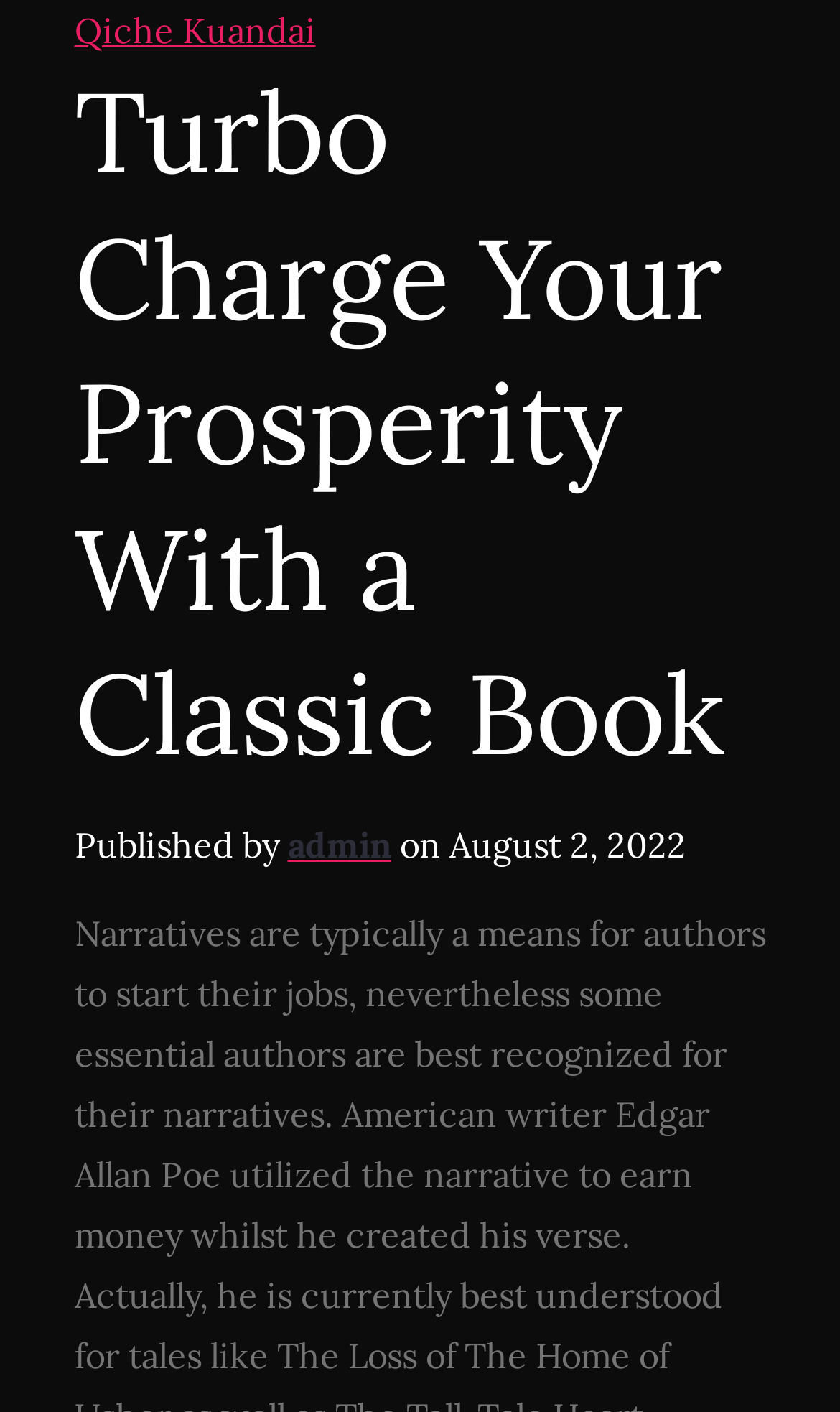Extract the top-level heading from the webpage and provide its text.

Turbo Charge Your Prosperity With a Classic Book